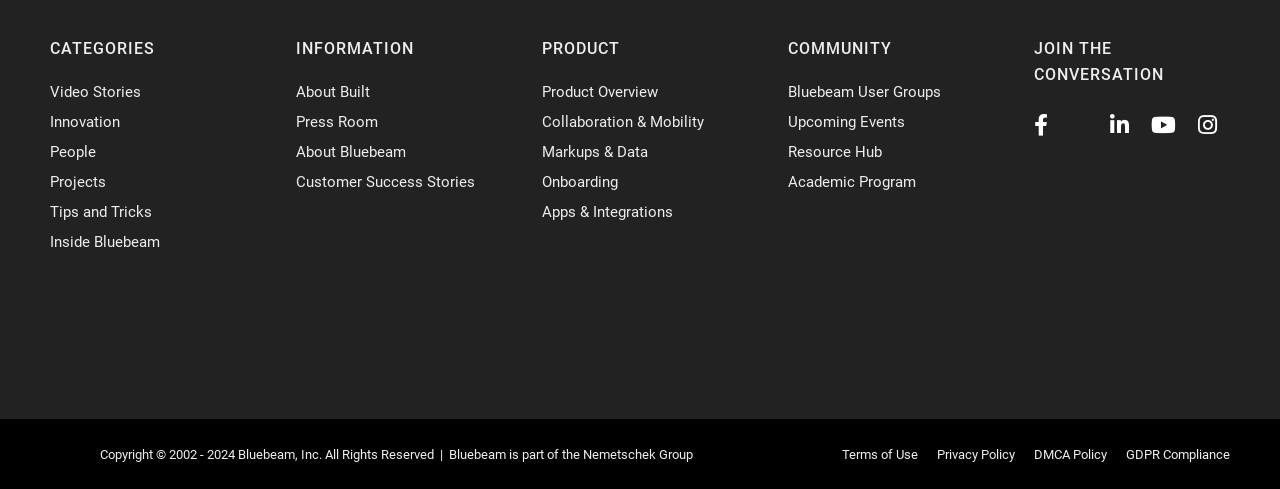How many social media links are there?
Based on the image content, provide your answer in one word or a short phrase.

4